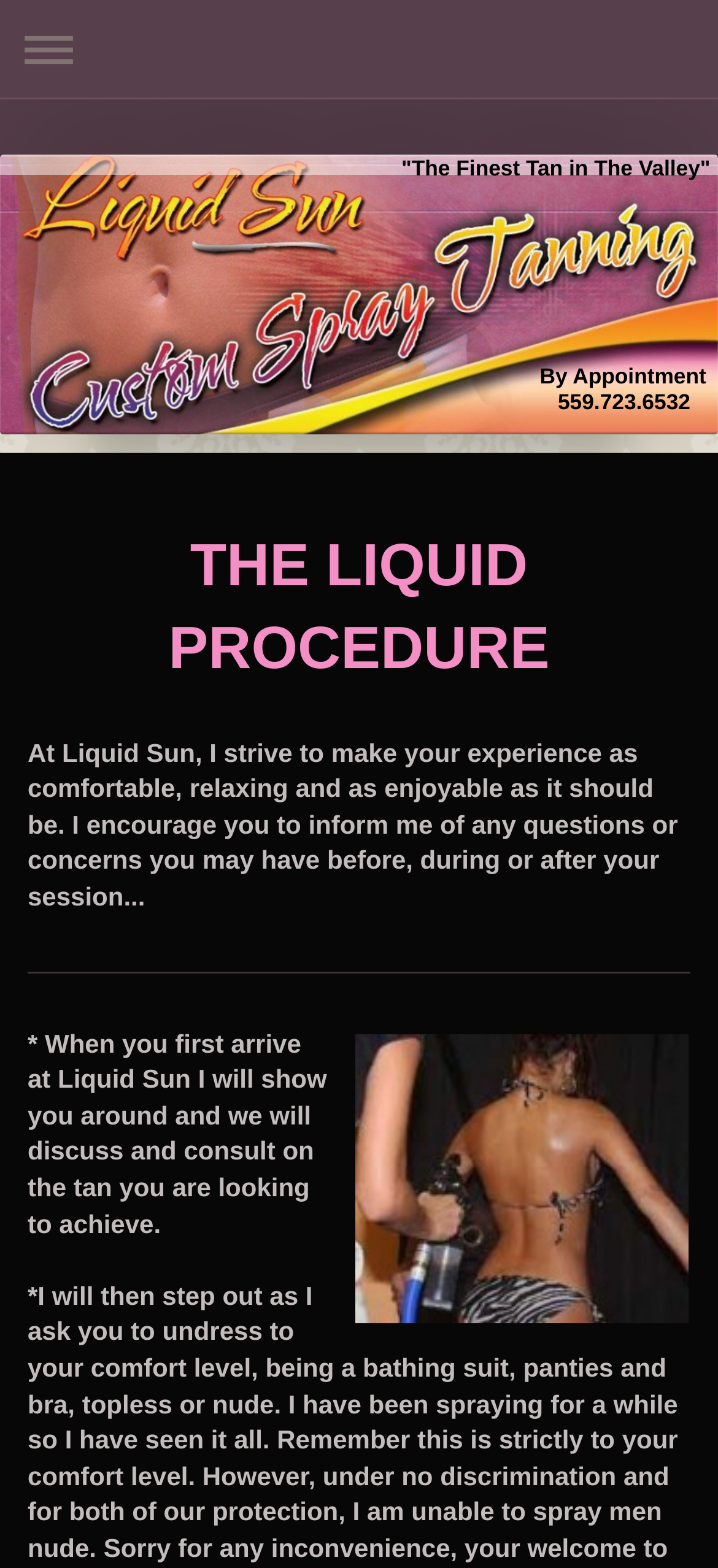What is the business related to?
Please provide a comprehensive answer based on the details in the screenshot.

The business is related to tanning because of the presence of the StaticText element with the text 'The Finest Tan in The Valley' and the heading element 'THE LIQUID PROCEDURE', which suggests that the business is involved in providing tanning services.